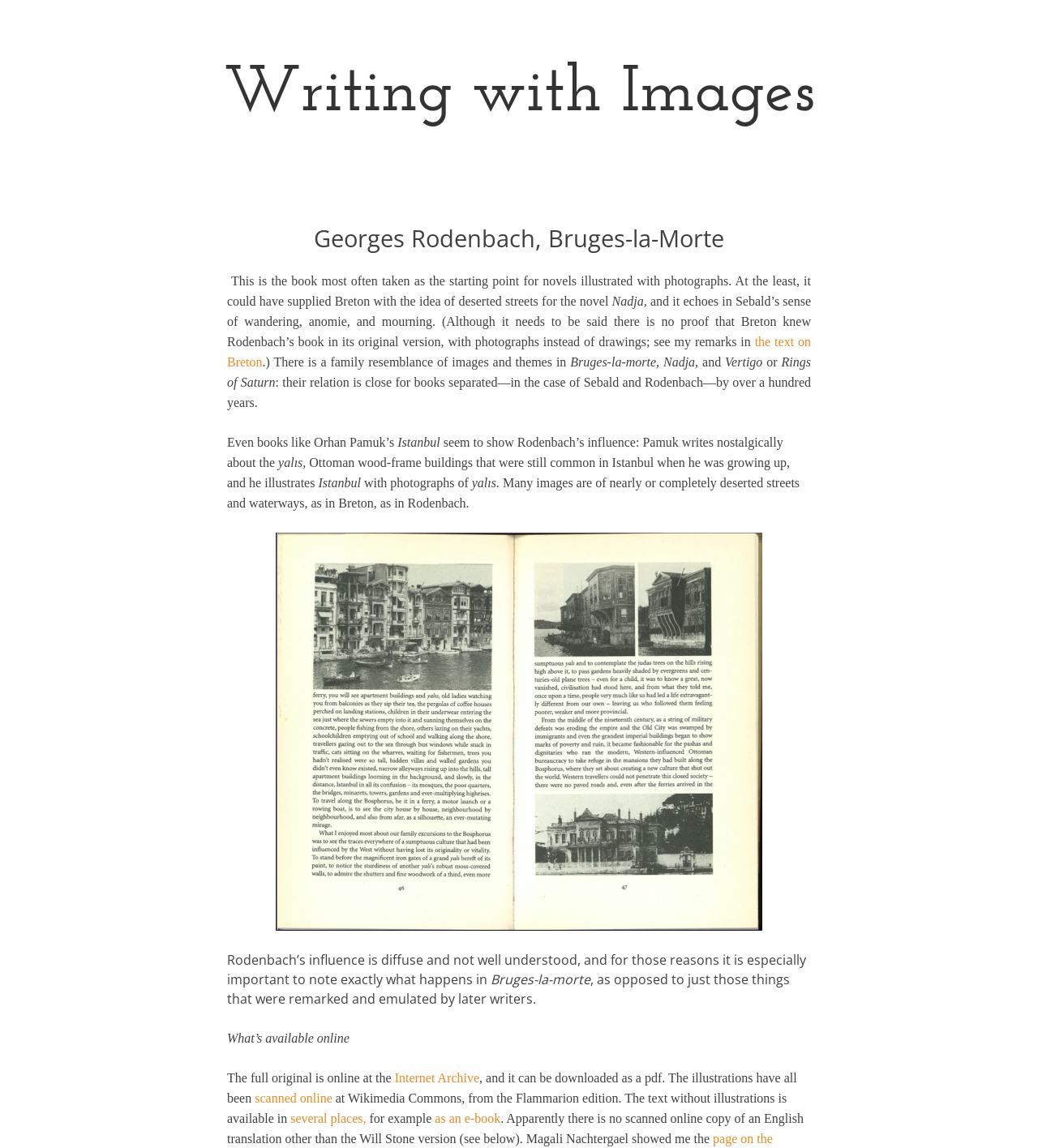Please identify the coordinates of the bounding box that should be clicked to fulfill this instruction: "Click on the link 'Internet Archive'".

[0.38, 0.933, 0.462, 0.945]